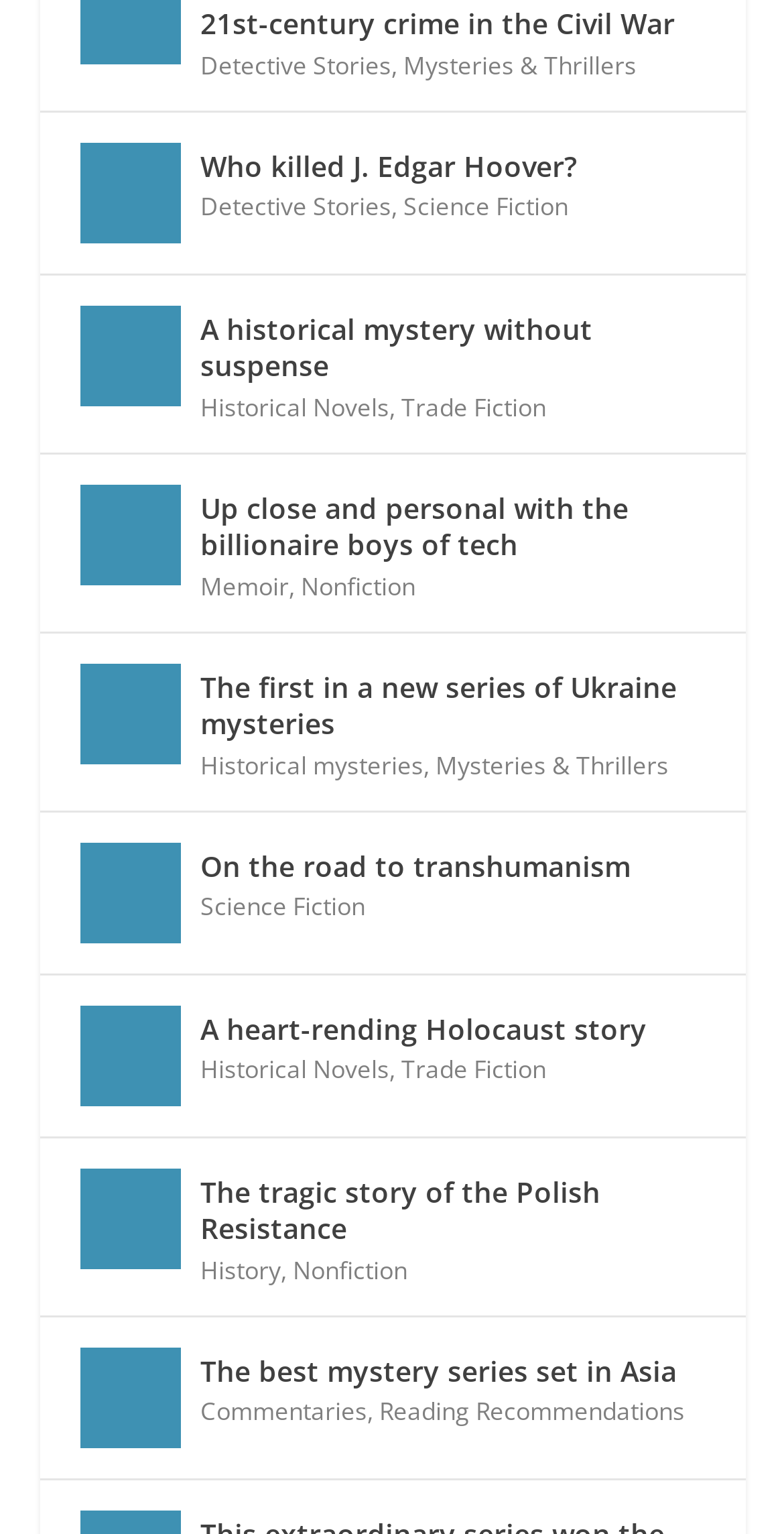Please identify the bounding box coordinates of the region to click in order to complete the task: "View 'A historical mystery without suspense'". The coordinates must be four float numbers between 0 and 1, specified as [left, top, right, bottom].

[0.101, 0.2, 0.229, 0.265]